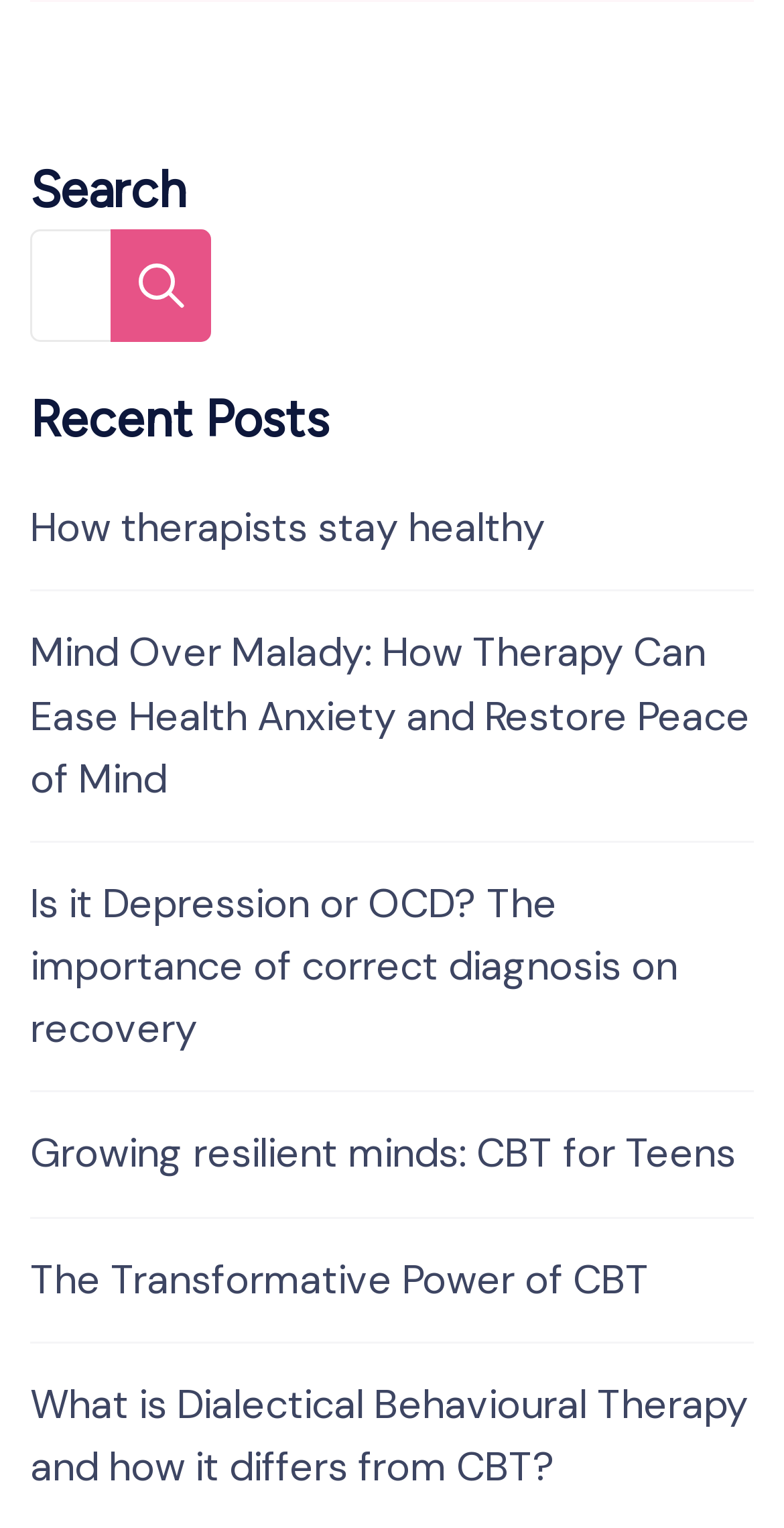Determine the bounding box of the UI element mentioned here: "Linkedin". The coordinates must be in the format [left, top, right, bottom] with values ranging from 0 to 1.

None